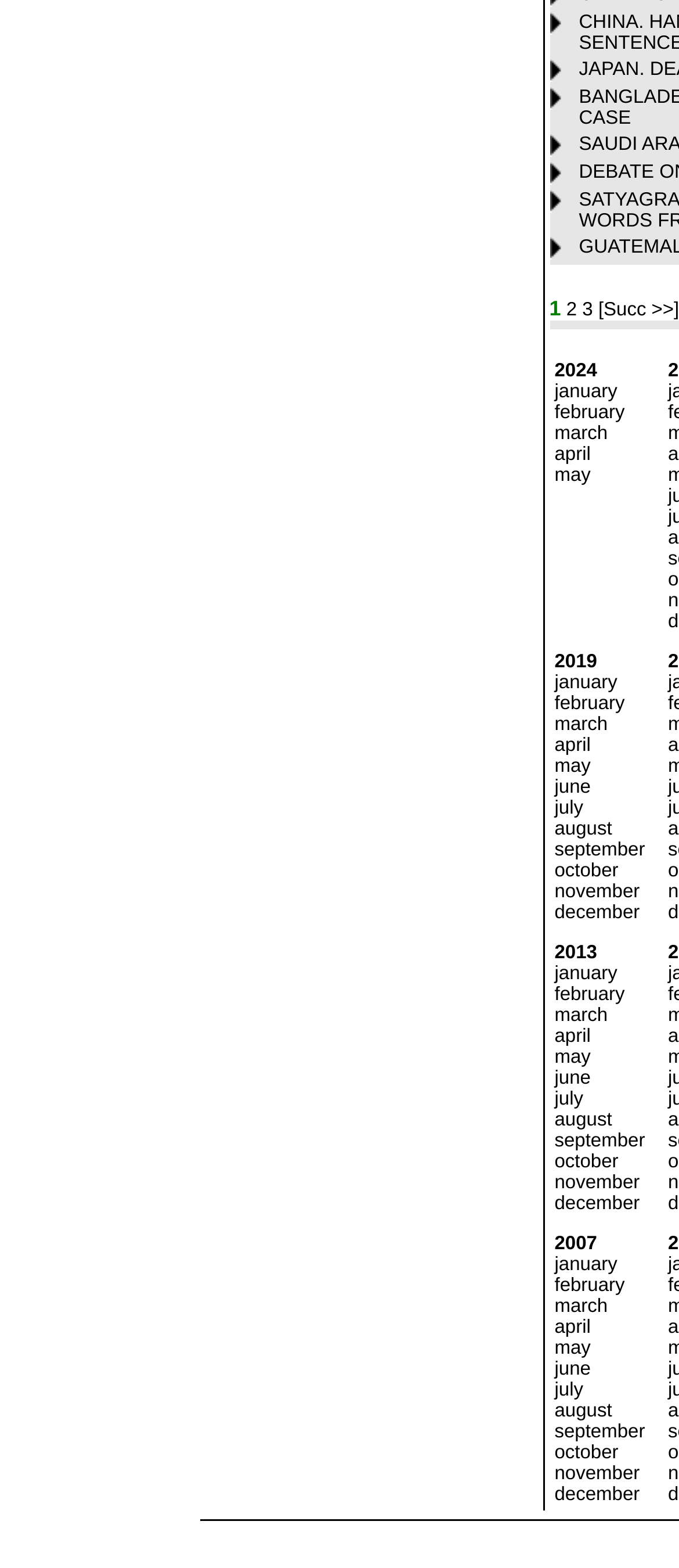Identify the bounding box coordinates of the clickable region required to complete the instruction: "Click on 2". The coordinates should be given as four float numbers within the range of 0 and 1, i.e., [left, top, right, bottom].

[0.834, 0.191, 0.85, 0.204]